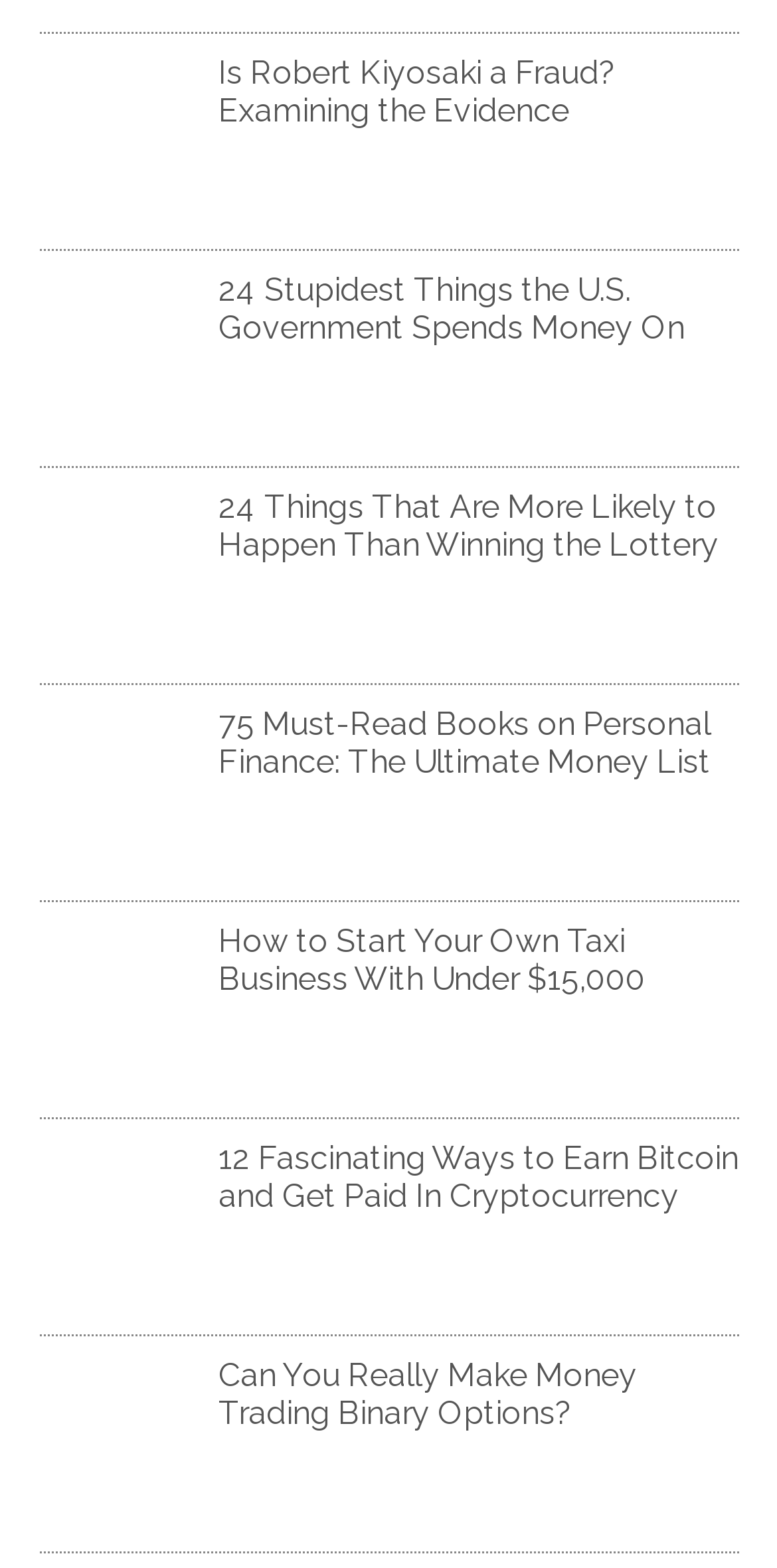Refer to the element description alt="start taxi business cheap" and identify the corresponding bounding box in the screenshot. Format the coordinates as (top-left x, top-left y, bottom-right x, bottom-right y) with values in the range of 0 to 1.

[0.05, 0.671, 0.281, 0.695]